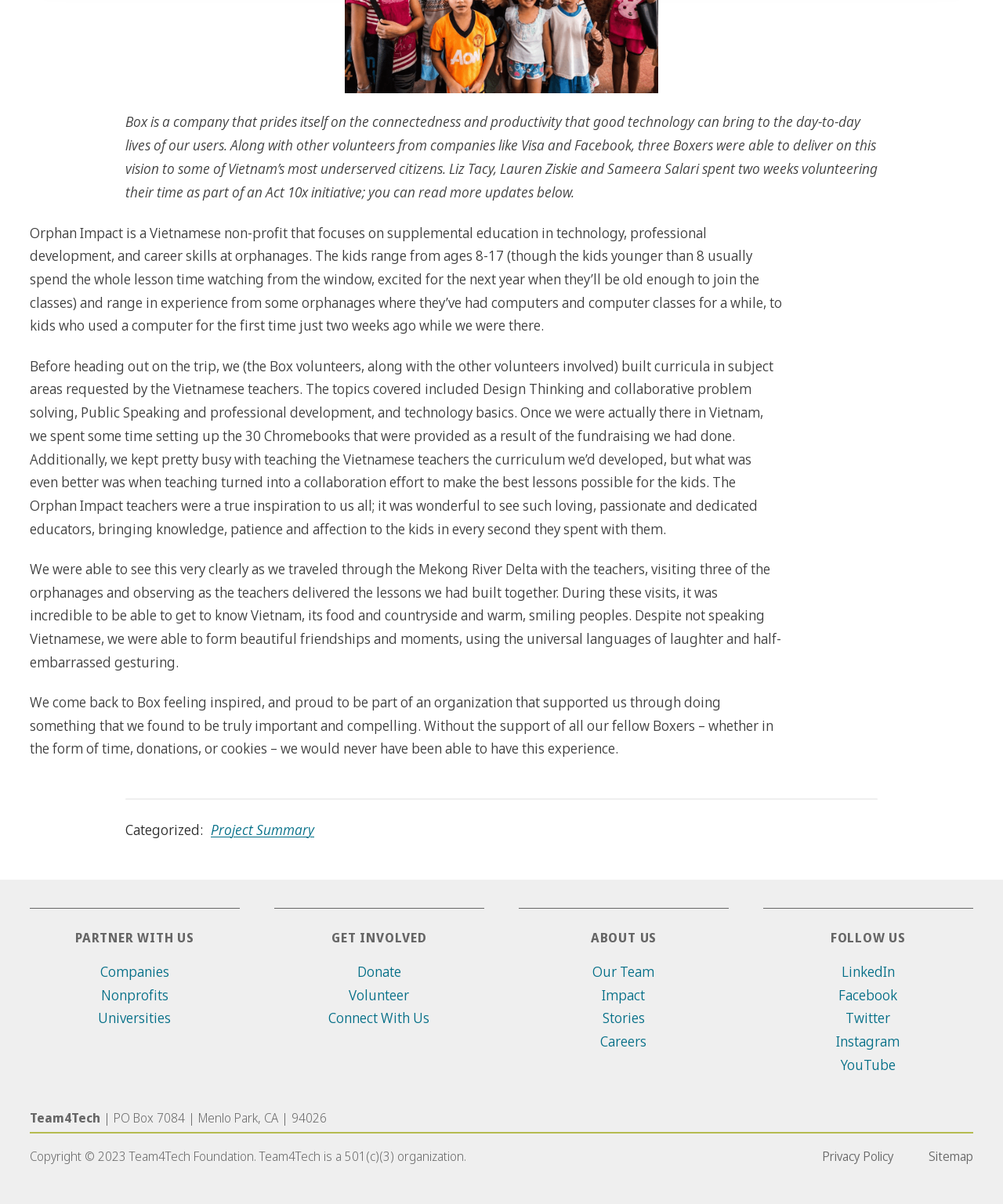How many Chromebooks were provided for the trip?
Provide a one-word or short-phrase answer based on the image.

30